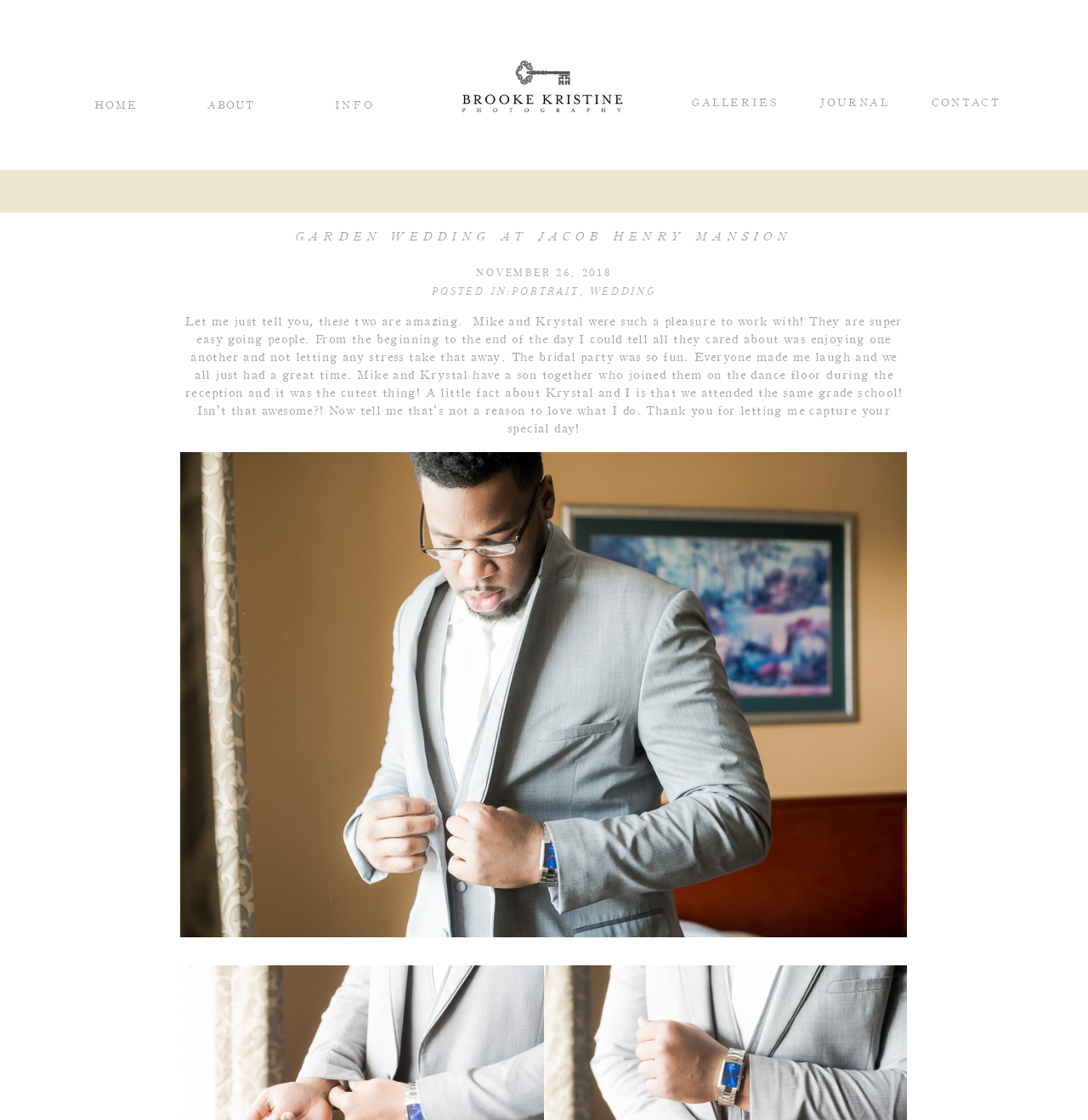Specify the bounding box coordinates of the region I need to click to perform the following instruction: "contact the photographer". The coordinates must be four float numbers in the range of 0 to 1, i.e., [left, top, right, bottom].

[0.852, 0.085, 0.924, 0.098]